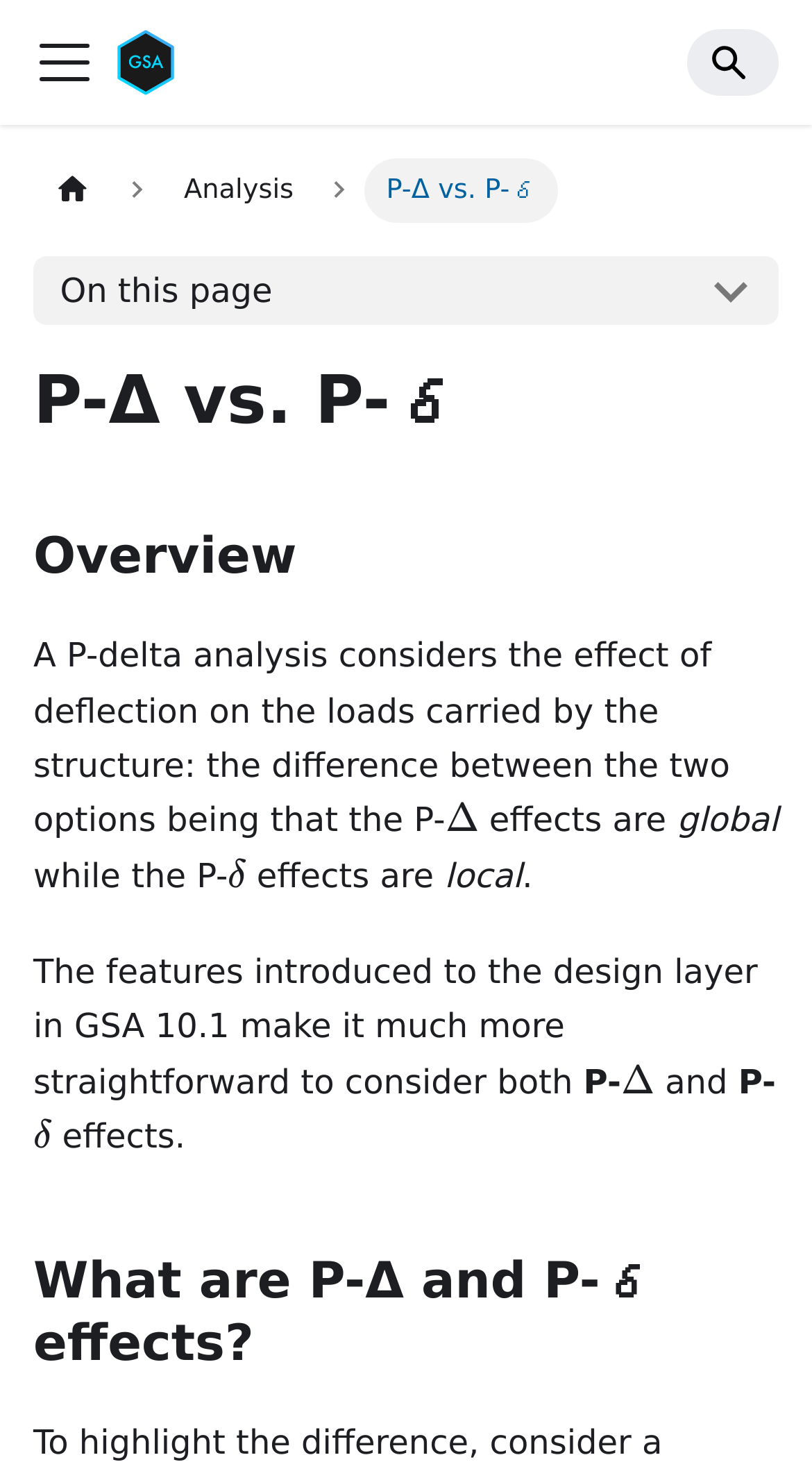What is the purpose of the 'Toggle navigation bar' button?
Examine the image closely and answer the question with as much detail as possible.

The 'Toggle navigation bar' button is located at the top left corner of the webpage, and its purpose is to allow users to expand or collapse the navigation menu, making it easier to access different sections of the webpage.